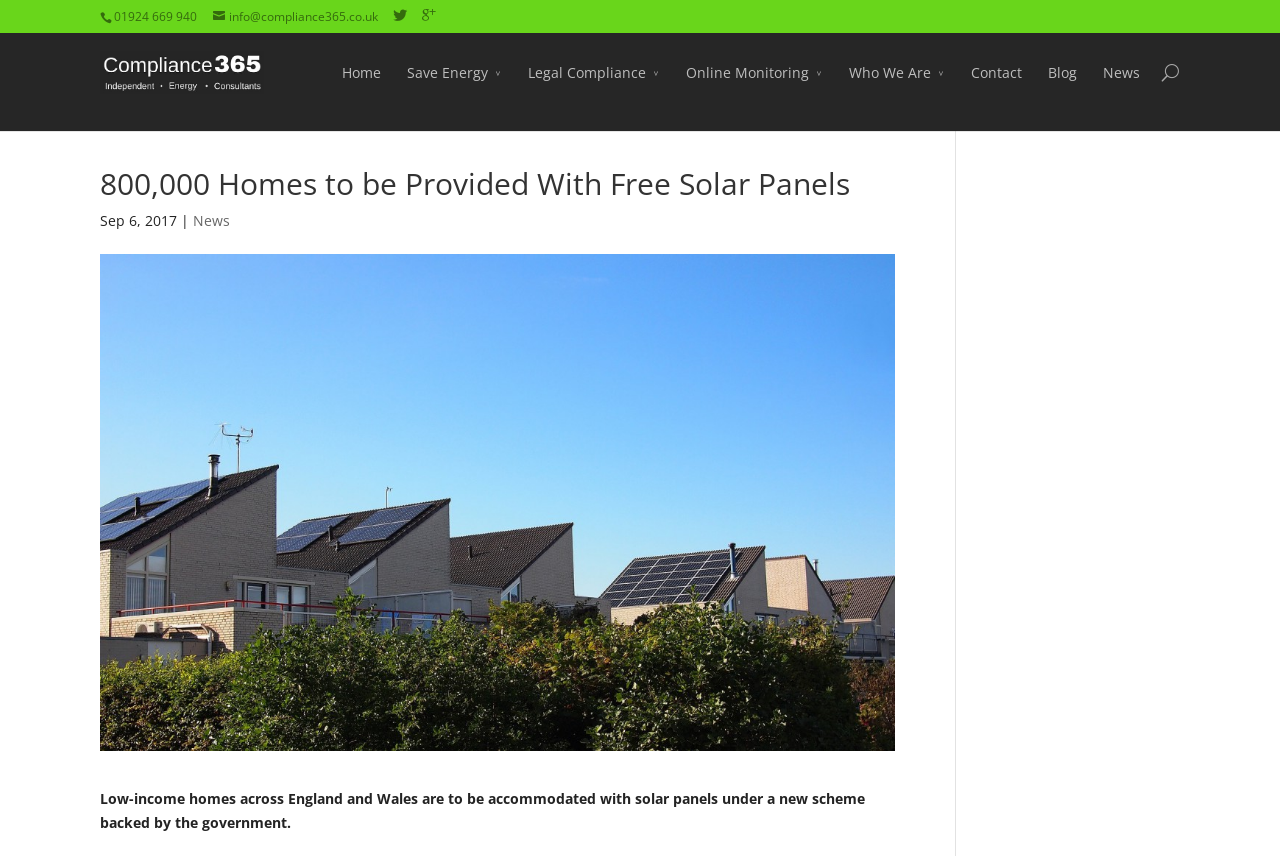What is the phone number provided on the webpage?
Based on the screenshot, respond with a single word or phrase.

01924 669 940